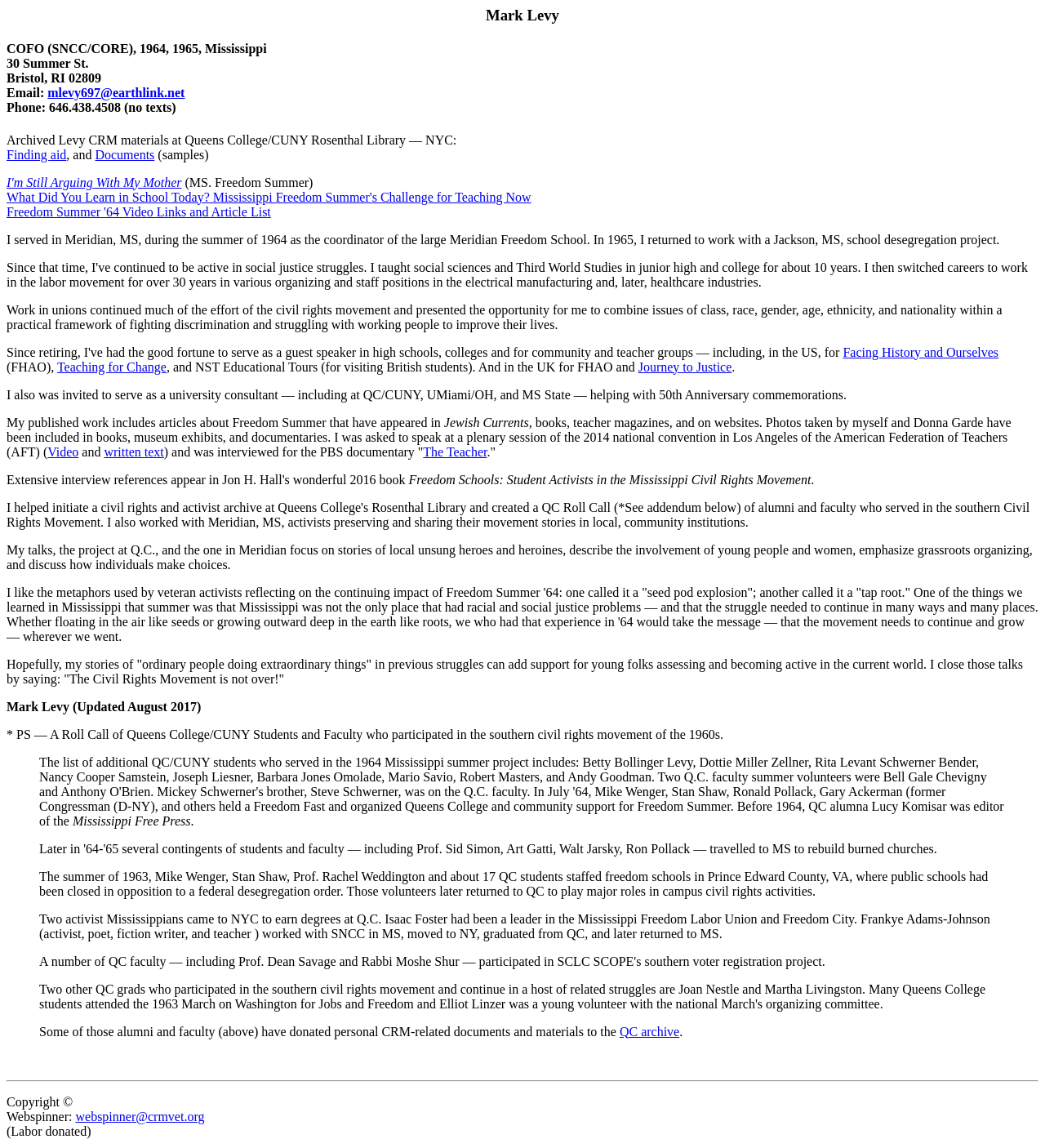Give a concise answer using one word or a phrase to the following question:
What is the name of the organization that Mark Levy worked with in the UK?

Journey to Justice